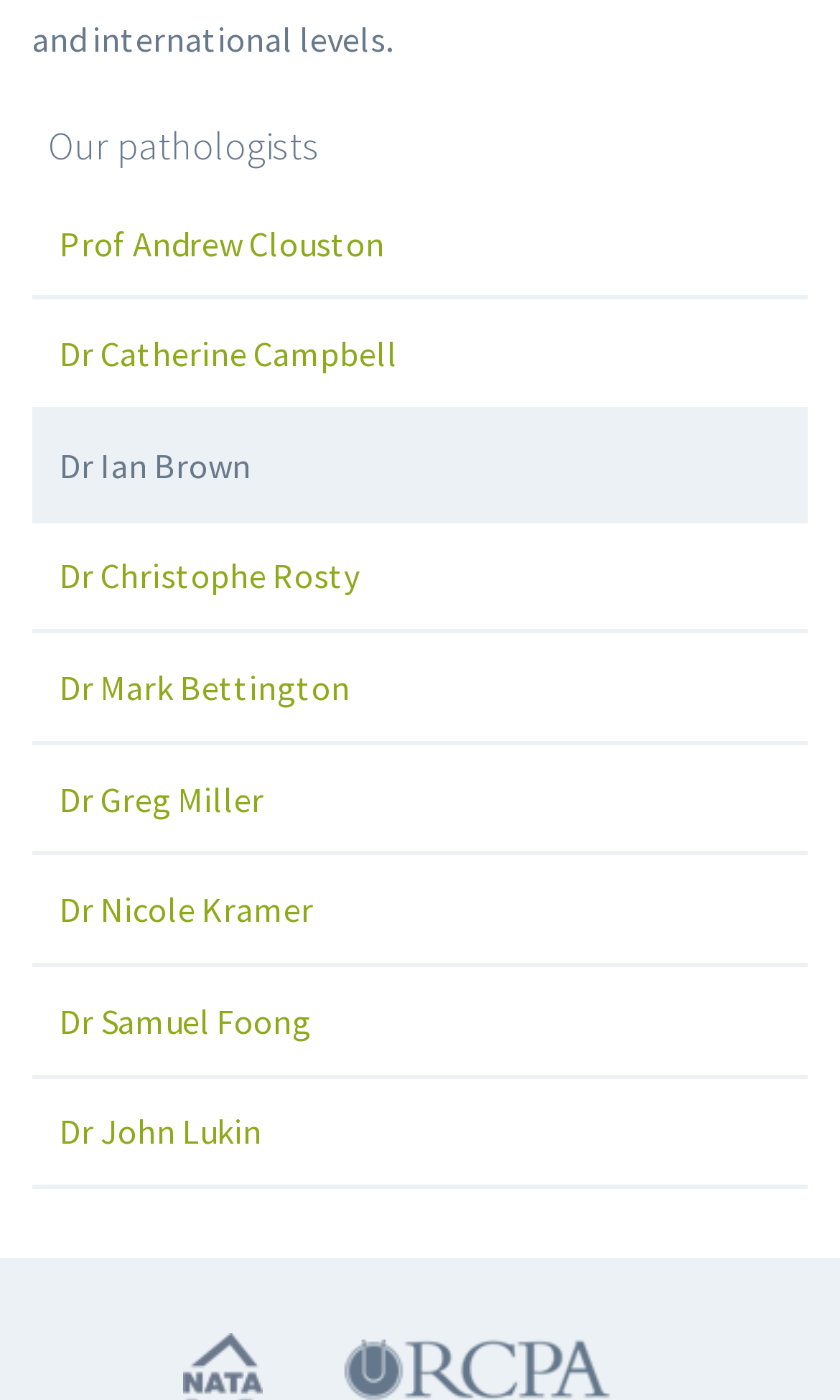Examine the image carefully and respond to the question with a detailed answer: 
What is the name of the first pathologist listed?

The first list item has the text 'Dr Samuel Foong', indicating that this is the name of the first pathologist listed.